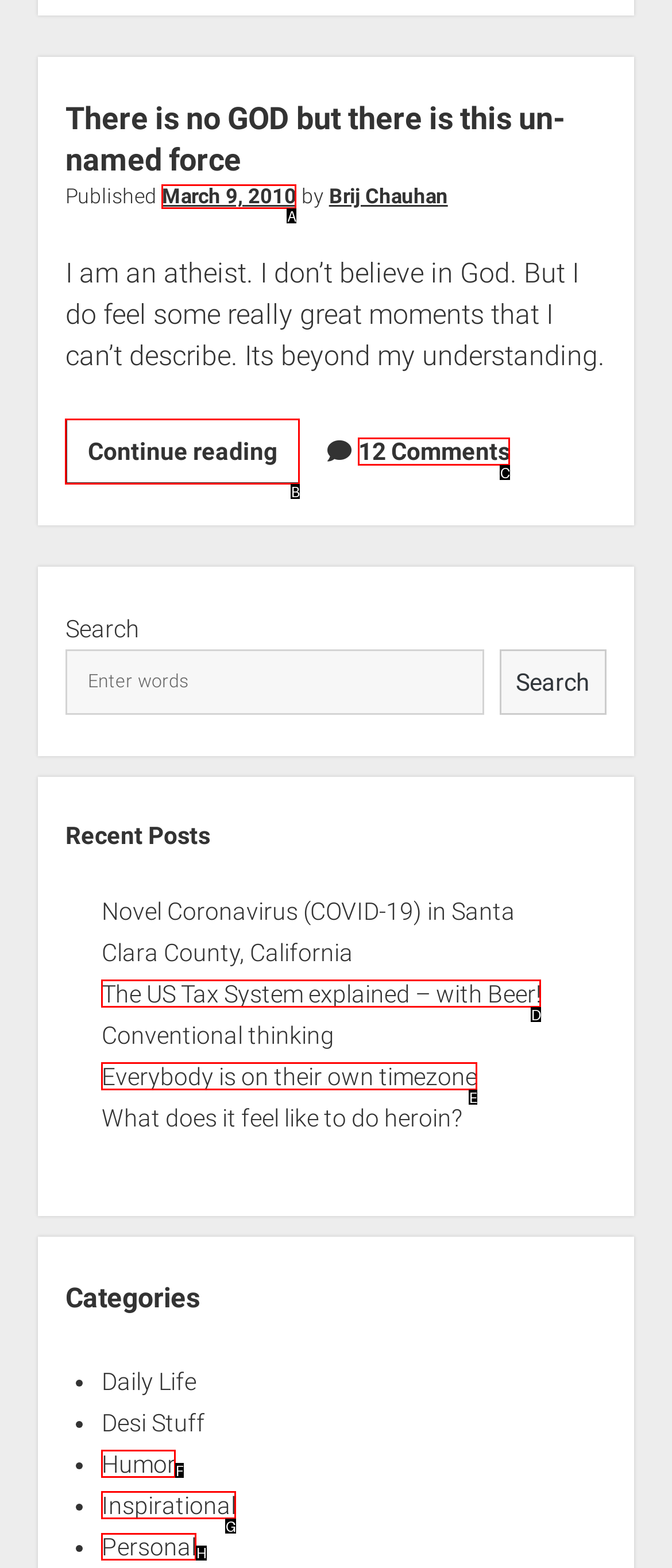Select the letter of the element you need to click to complete this task: view the post about shouting above the sudden noise
Answer using the letter from the specified choices.

None